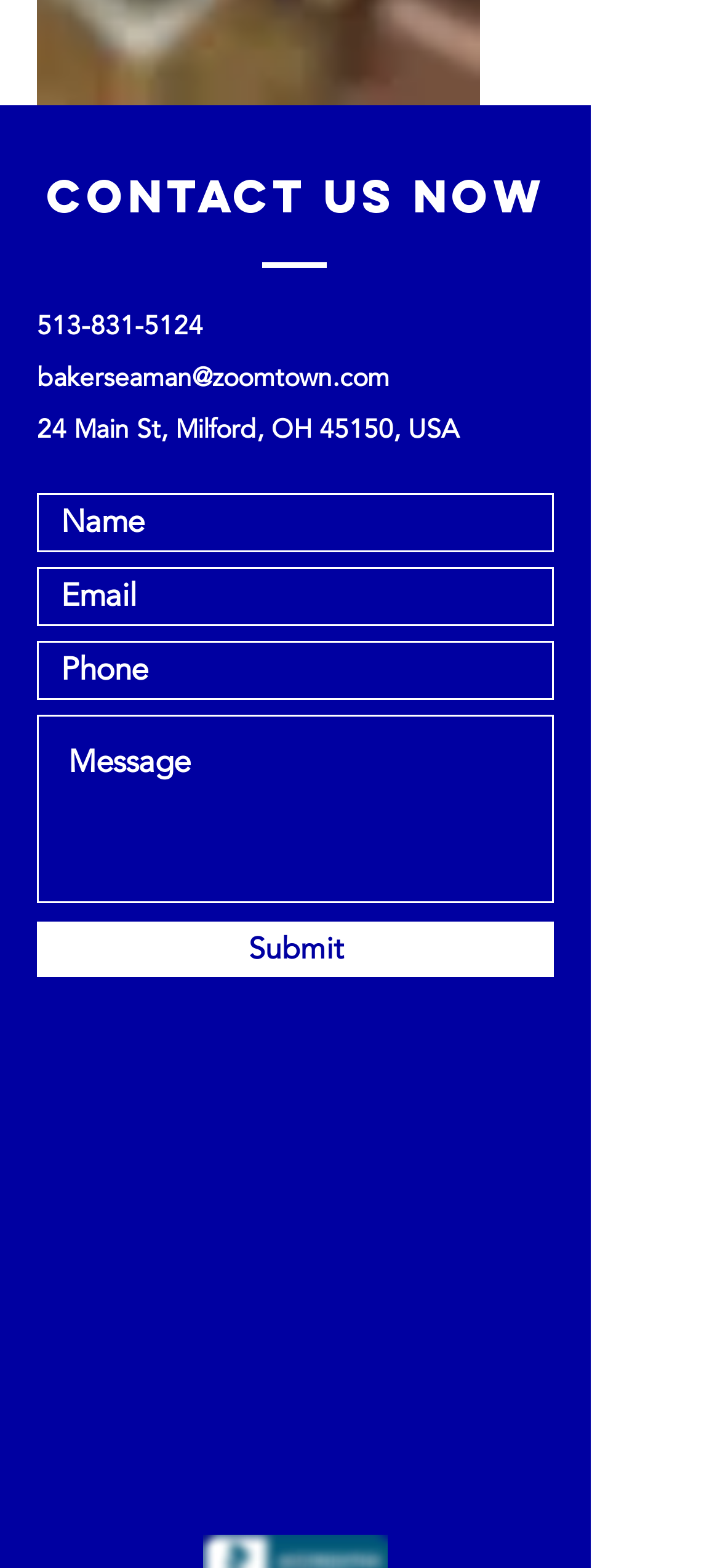Refer to the element description aria-label="Email" name="email" placeholder="Email" and identify the corresponding bounding box in the screenshot. Format the coordinates as (top-left x, top-left y, bottom-right x, bottom-right y) with values in the range of 0 to 1.

[0.051, 0.362, 0.769, 0.399]